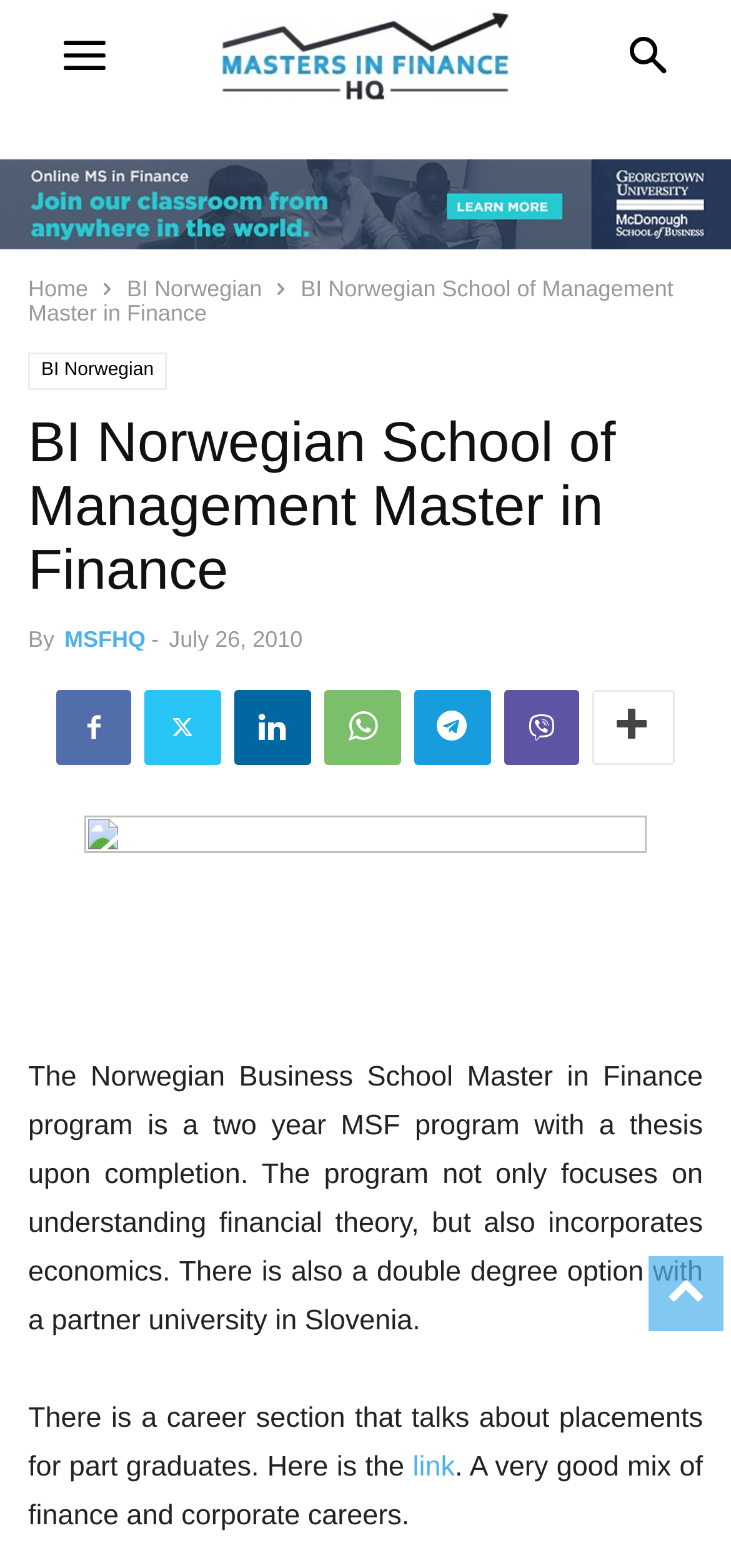Please specify the bounding box coordinates in the format (top-left x, top-left y, bottom-right x, bottom-right y), with values ranging from 0 to 1. Identify the bounding box for the UI component described as follows: WhatsApp

[0.444, 0.44, 0.549, 0.488]